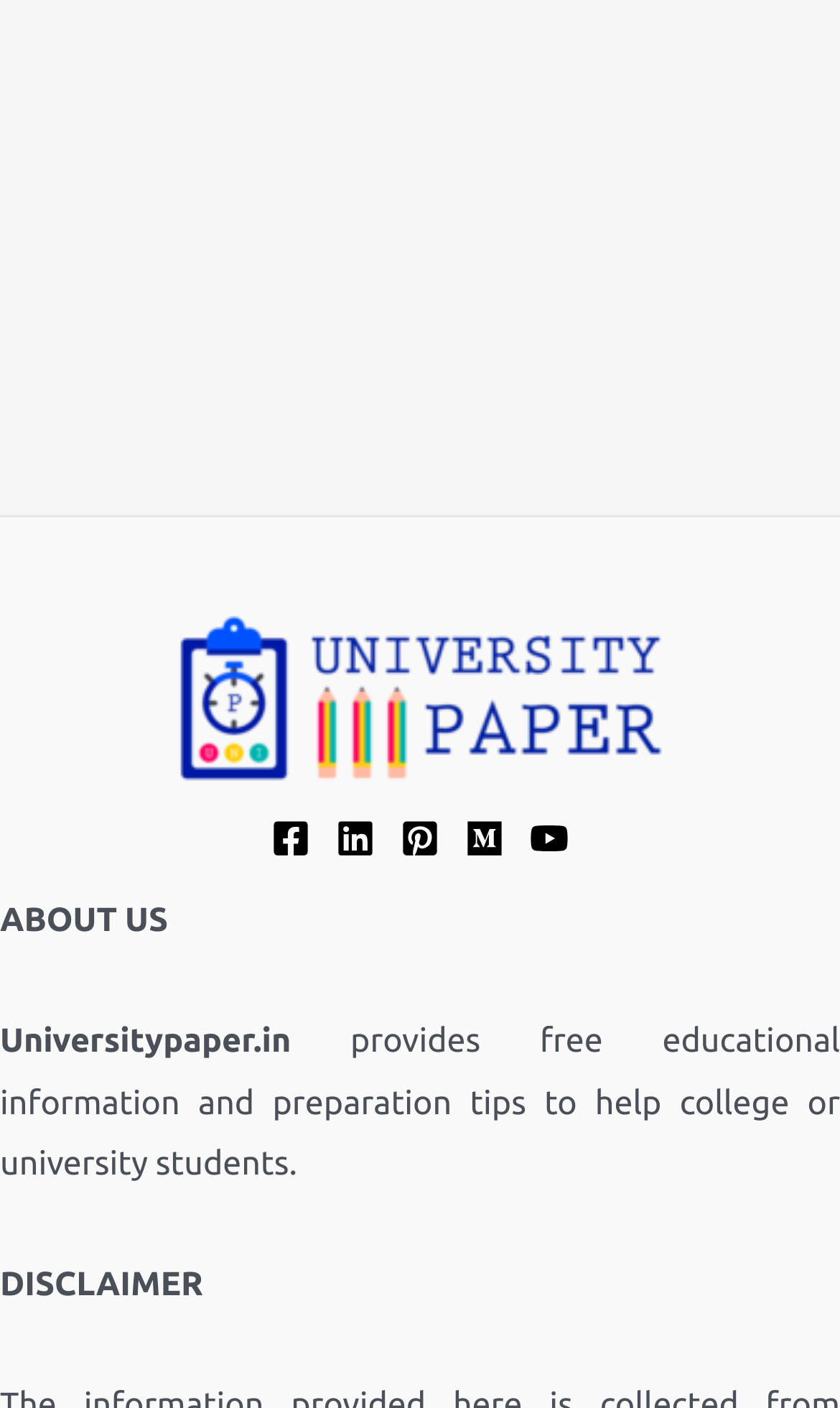Find the bounding box coordinates of the element to click in order to complete this instruction: "visit University Paper". The bounding box coordinates must be four float numbers between 0 and 1, denoted as [left, top, right, bottom].

[0.115, 0.482, 0.885, 0.508]